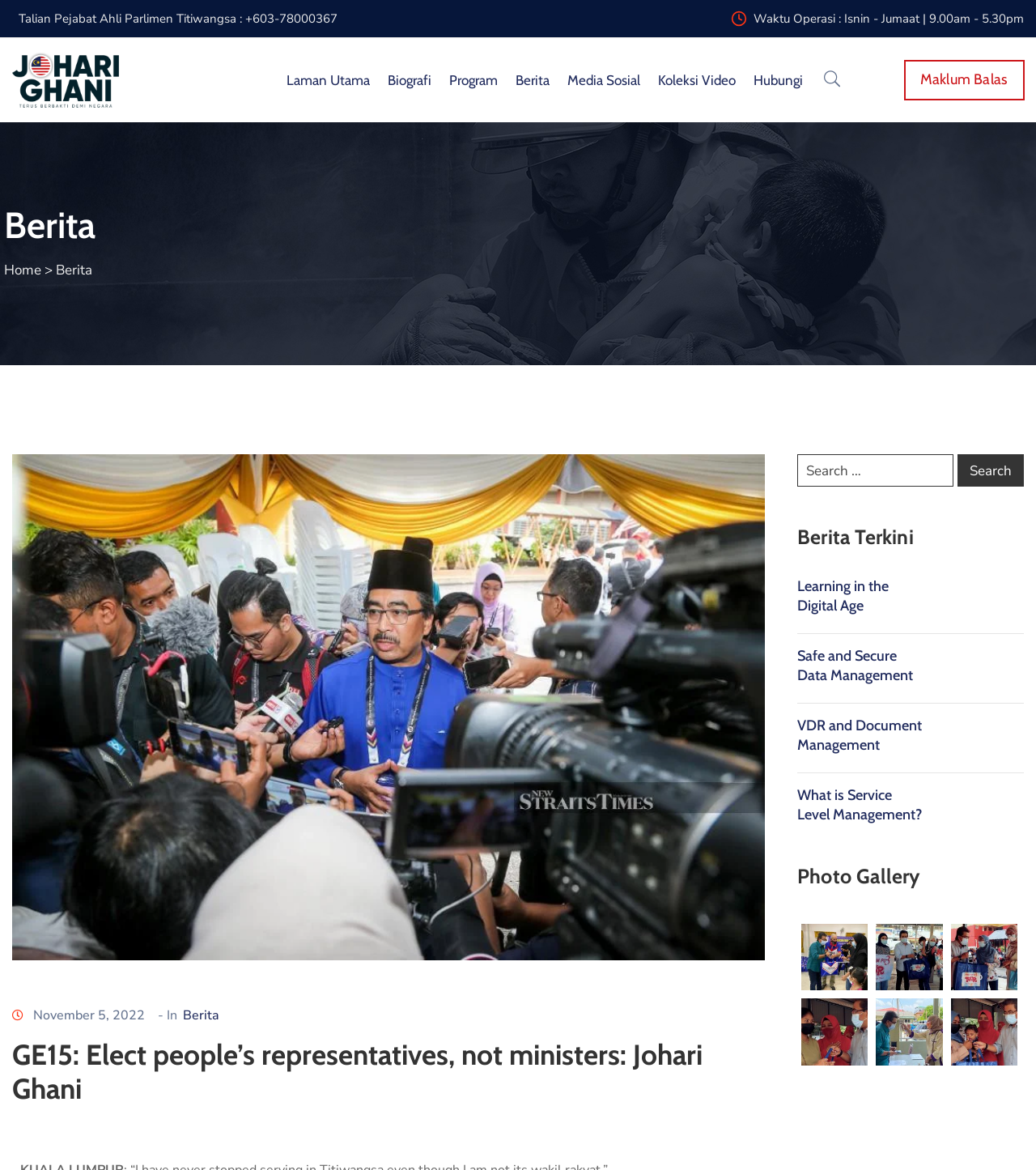Identify the bounding box coordinates of the region that should be clicked to execute the following instruction: "Visit the photo gallery".

[0.77, 0.738, 0.988, 0.772]